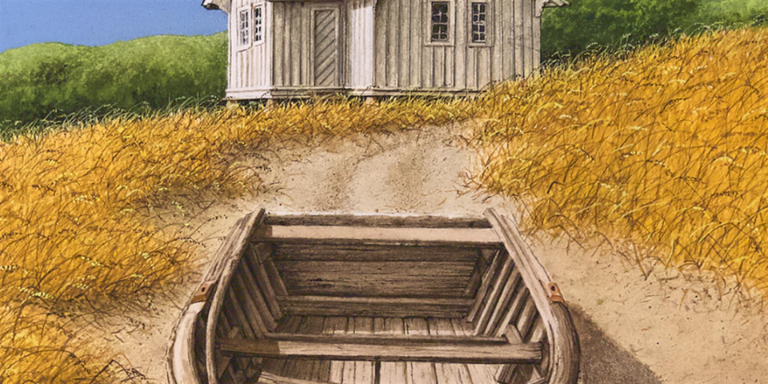What is the color of the sky in the image?
Use the information from the screenshot to give a comprehensive response to the question.

The caption explicitly states that the clear blue sky overhead complements the warm tones of the landscape, evoking a sense of tranquility.